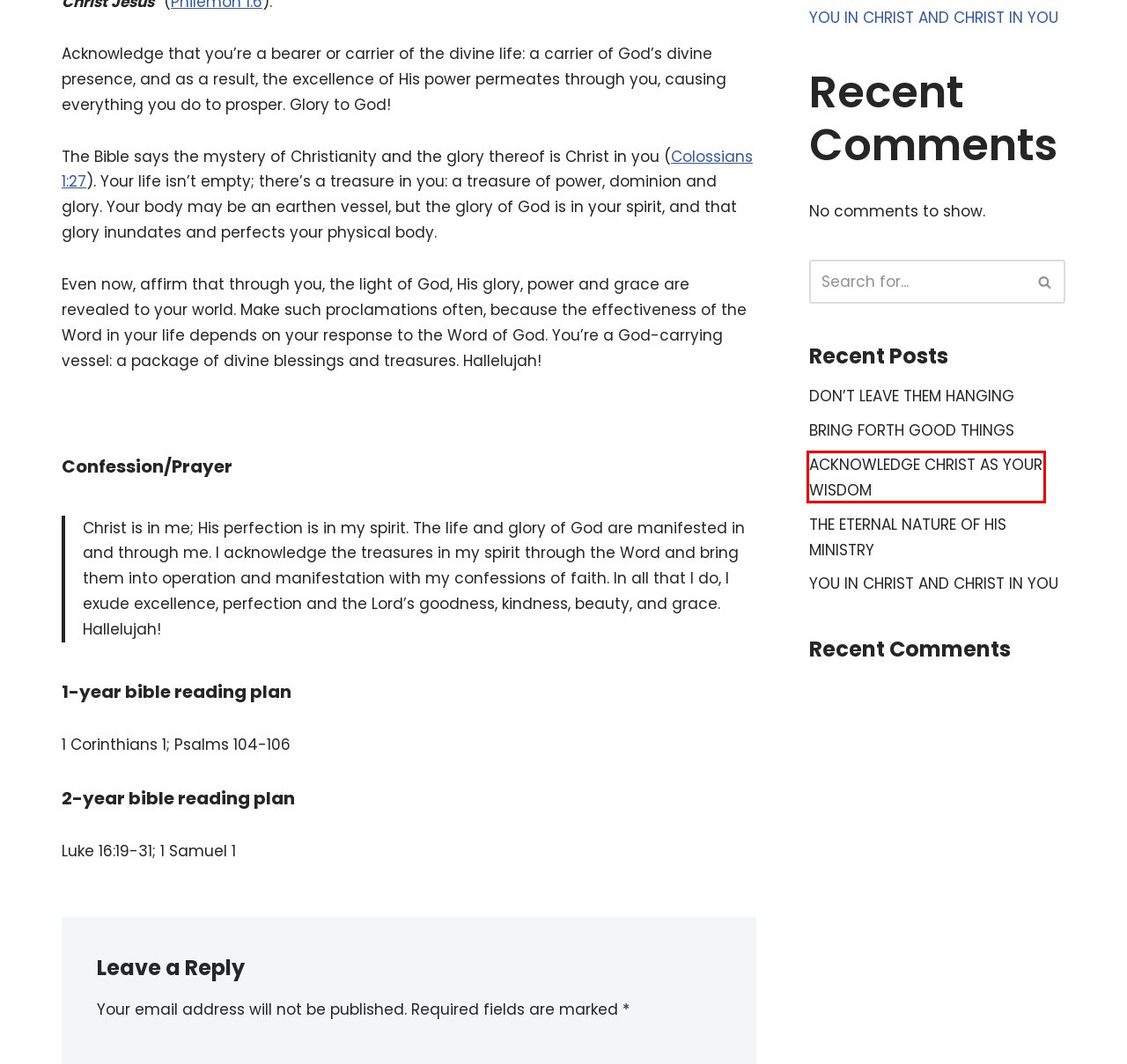You have been given a screenshot of a webpage, where a red bounding box surrounds a UI element. Identify the best matching webpage description for the page that loads after the element in the bounding box is clicked. Options include:
A. Contact Us – Christ Embassy
B. Christ Embassy – Giving Your Life A Meaning
C. Prayer – Christ Embassy
D. YOU IN CHRIST AND CHRIST IN YOU – Christ Embassy
E. Rhapsody Reading
F. ACKNOWLEDGE CHRIST AS YOUR WISDOM – Christ Embassy
G. DON’T LEAVE THEM HANGING – Christ Embassy
H. About Us – Christ Embassy

F